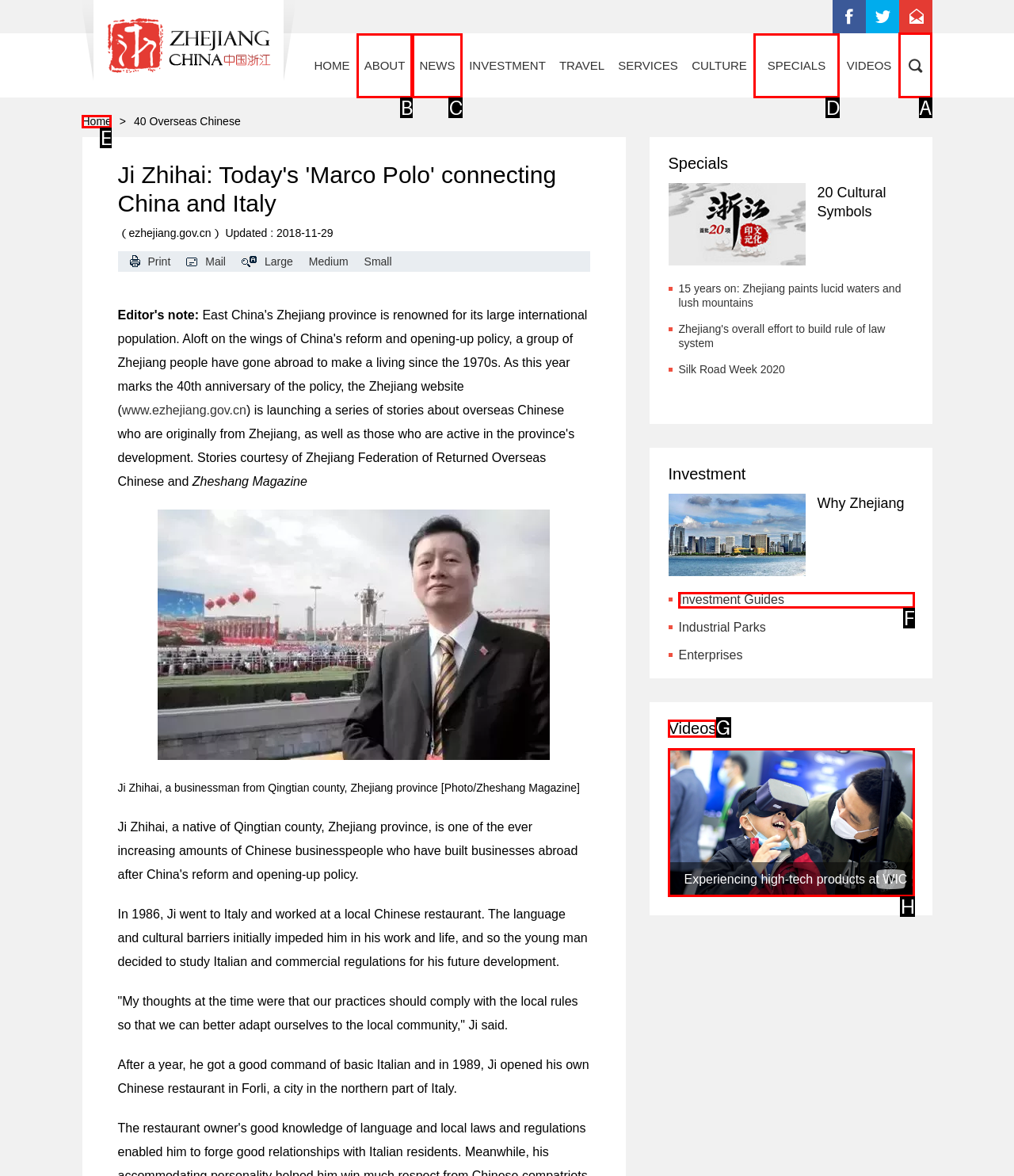To achieve the task: Search for something, which HTML element do you need to click?
Respond with the letter of the correct option from the given choices.

A